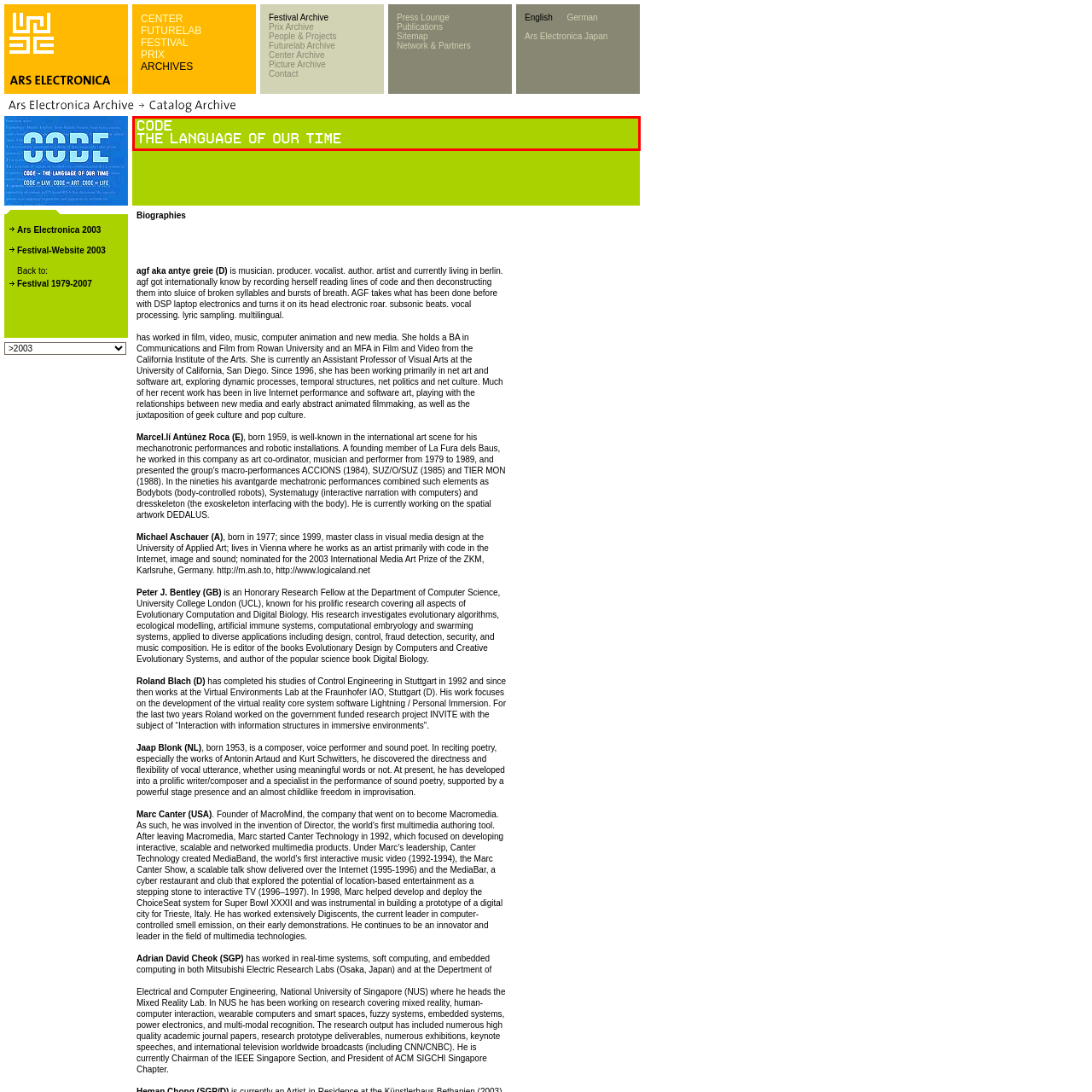What is the purpose of the visual representation?
Look at the image surrounded by the red border and respond with a one-word or short-phrase answer based on your observation.

To reflect on coding literacy